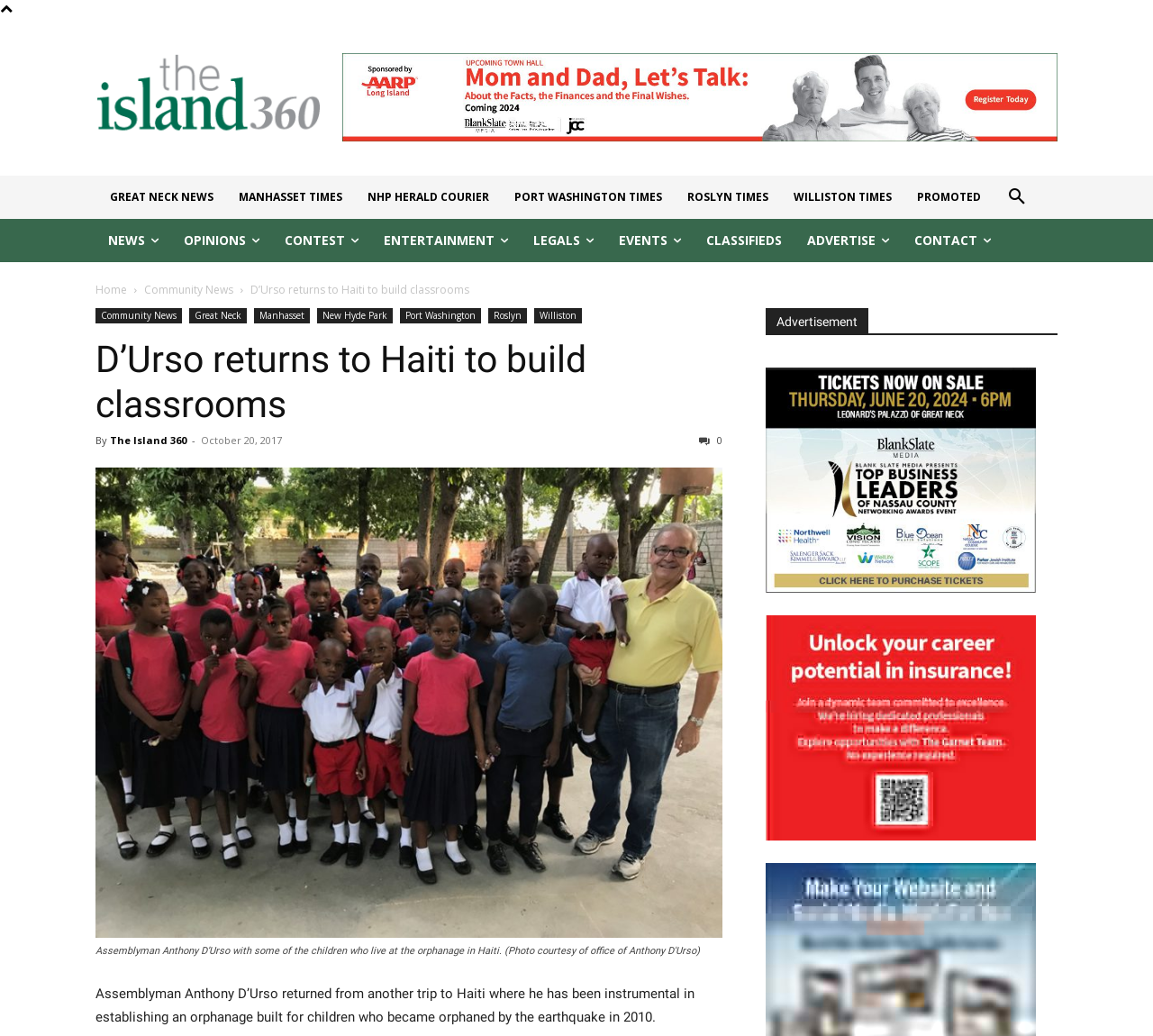Locate the coordinates of the bounding box for the clickable region that fulfills this instruction: "Click on 'Labrador Retrievers'".

None